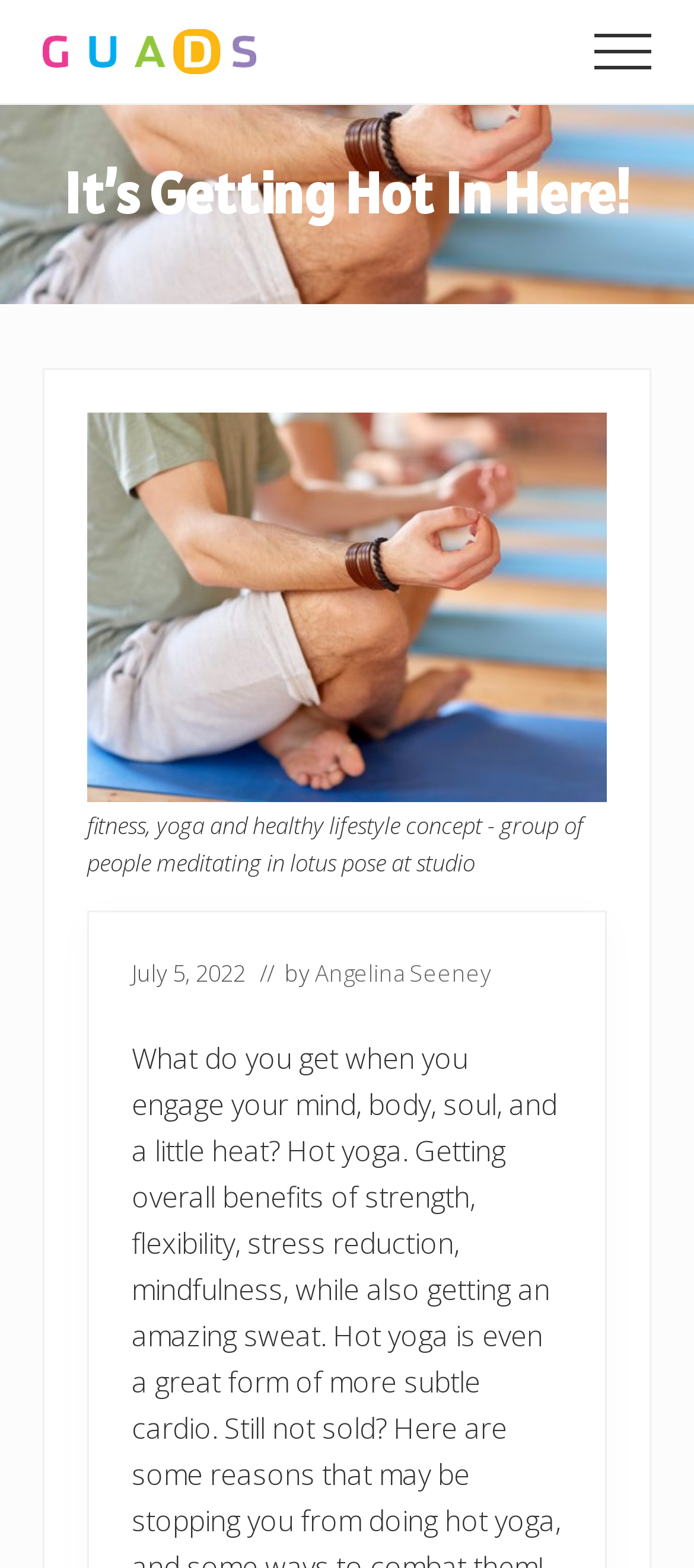What is the topic of the image description?
Examine the screenshot and reply with a single word or phrase.

fitness, yoga and healthy lifestyle